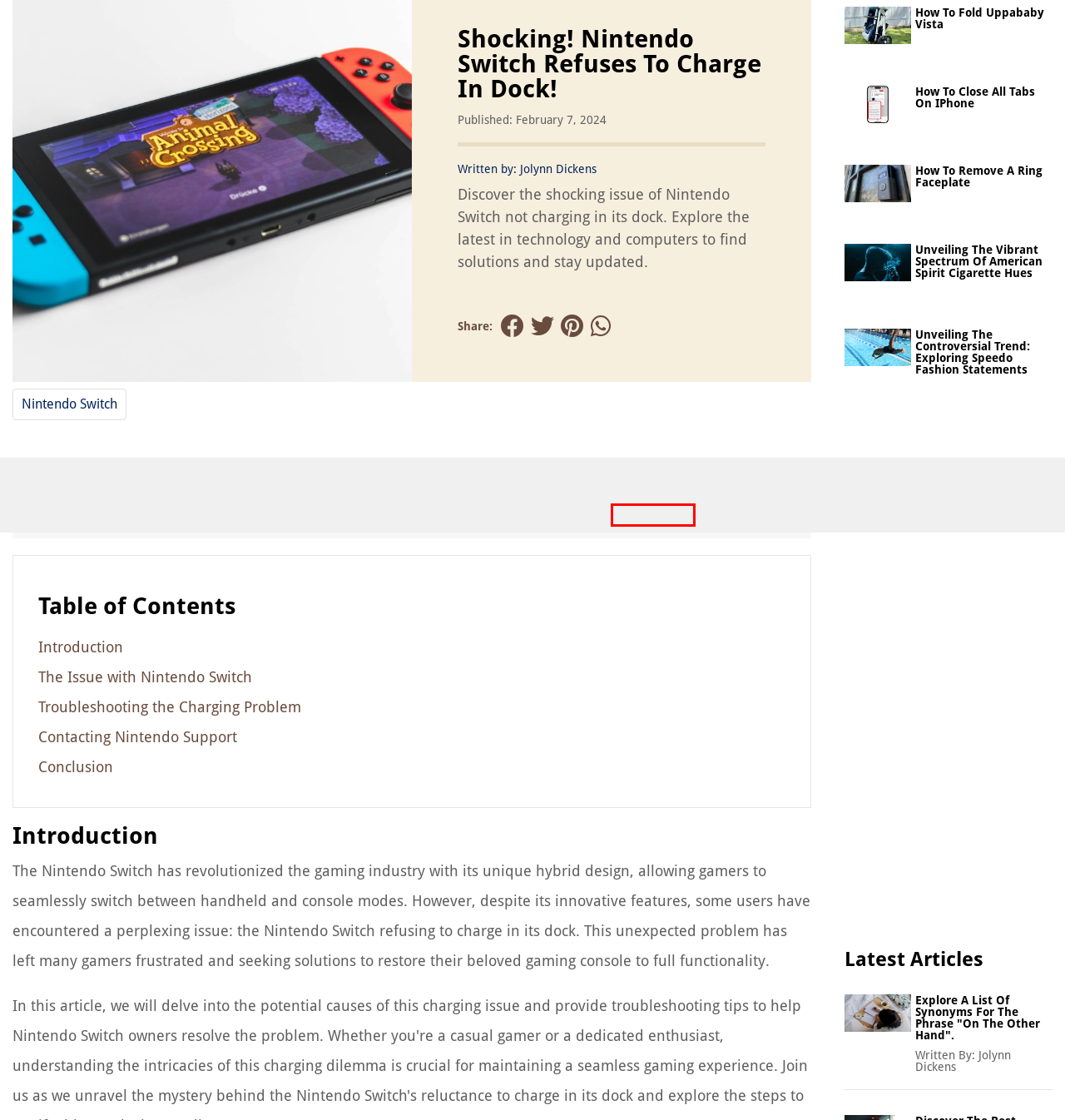Review the screenshot of a webpage that includes a red bounding box. Choose the webpage description that best matches the new webpage displayed after clicking the element within the bounding box. Here are the candidates:
A. How to Remove a Ring Faceplate | Noodls
B. How To Close All Tabs On iPhone | Noodls
C. How To Fold Uppababy Vista | Noodls
D. Affiliate Disclosure | Noodls
E. Nintendo Switch Archives | Noodls
F. Unveiling the Controversial Trend: Exploring Speedo Fashion Statements | Noodls
G. Explore a list of synonyms for the phrase "On The Other Hand". | Noodls
H. Unveiling the Vibrant Spectrum of American Spirit Cigarette Hues | Noodls

D